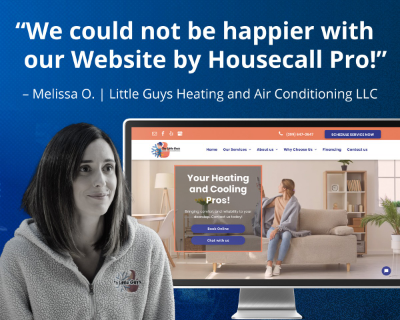What is the name of the company that provided the website? Based on the image, give a response in one word or a short phrase.

Housecall Pro